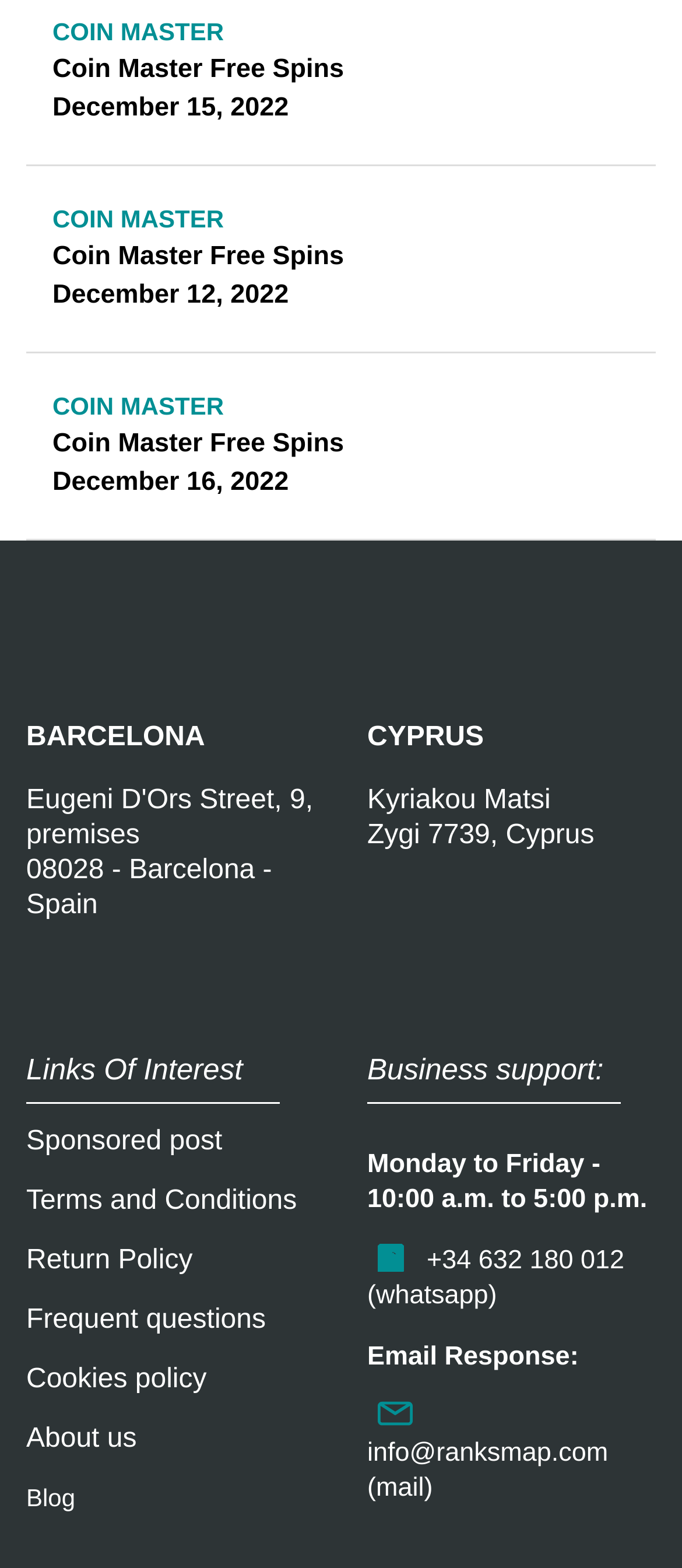Highlight the bounding box coordinates of the element you need to click to perform the following instruction: "Visit the blog."

[0.038, 0.946, 0.11, 0.963]